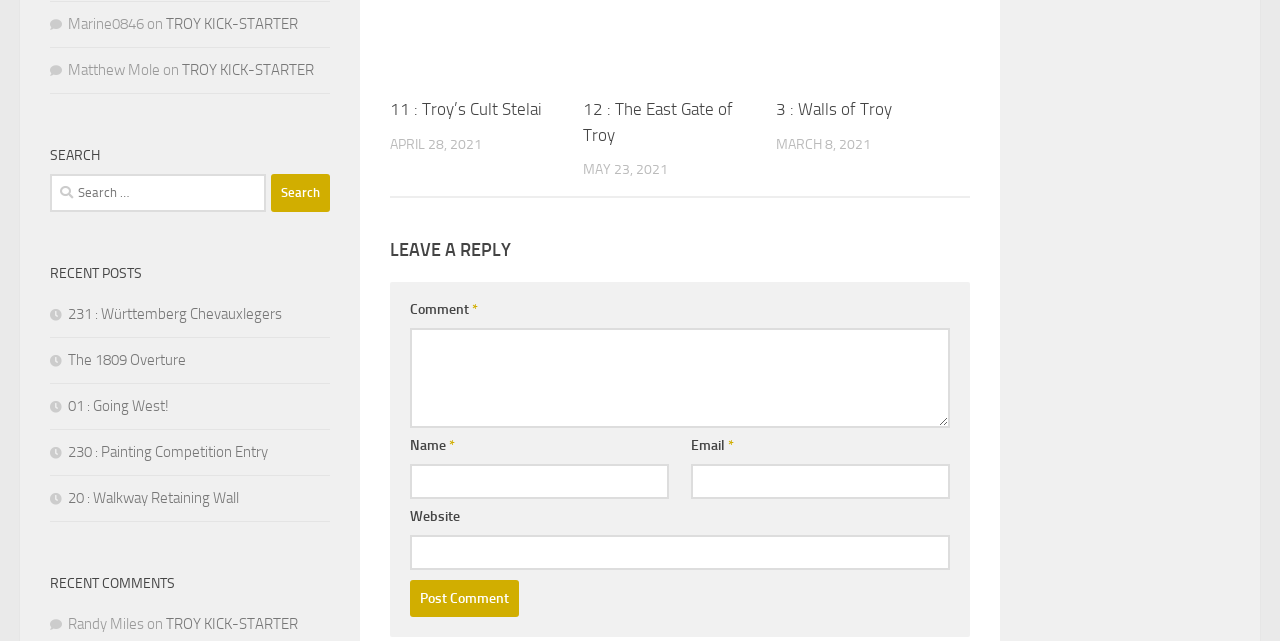Using the provided description 01 : Going West!, find the bounding box coordinates for the UI element. Provide the coordinates in (top-left x, top-left y, bottom-right x, bottom-right y) format, ensuring all values are between 0 and 1.

[0.039, 0.619, 0.132, 0.647]